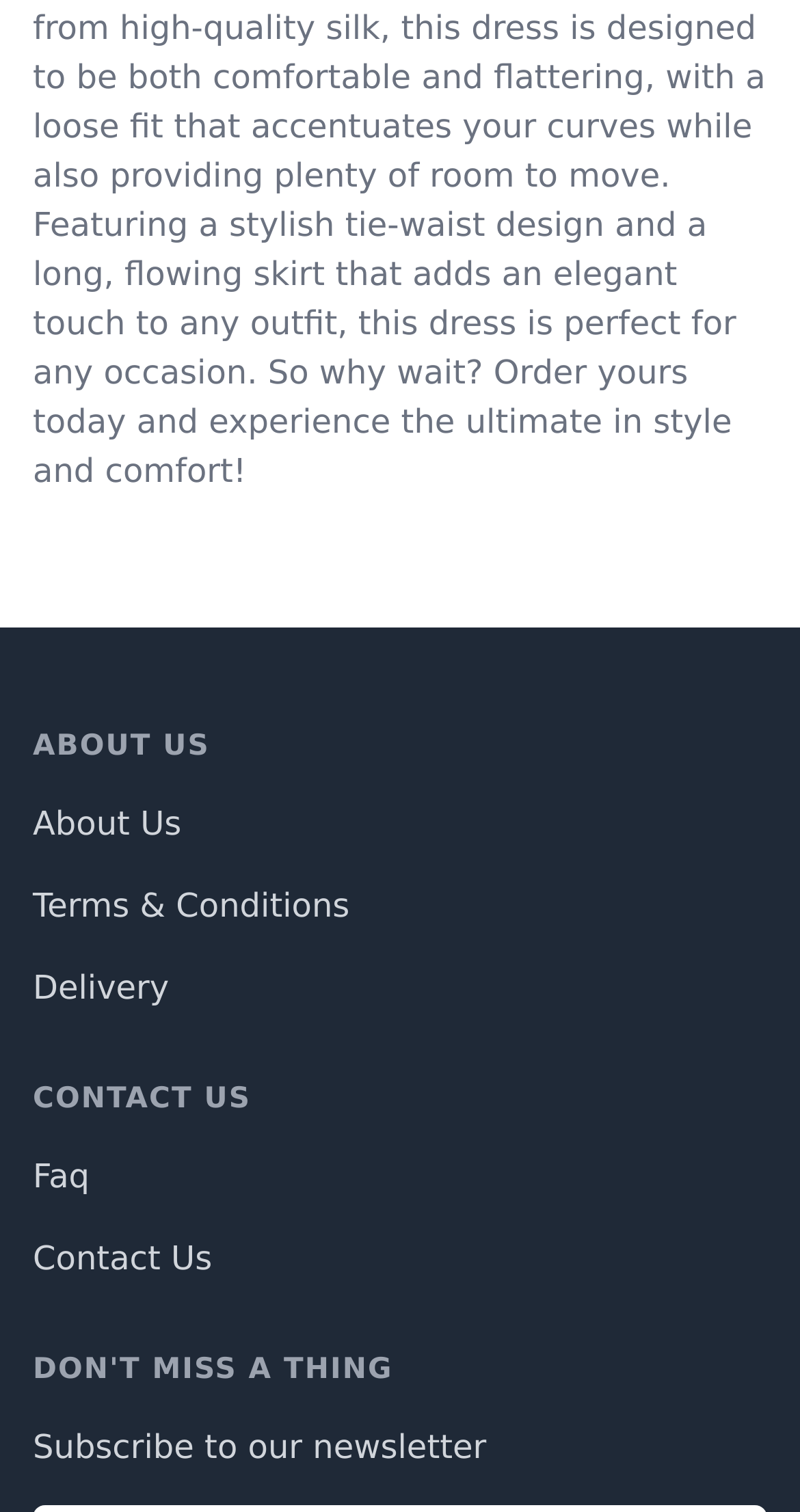Kindly determine the bounding box coordinates for the area that needs to be clicked to execute this instruction: "contact us".

[0.041, 0.819, 0.265, 0.845]